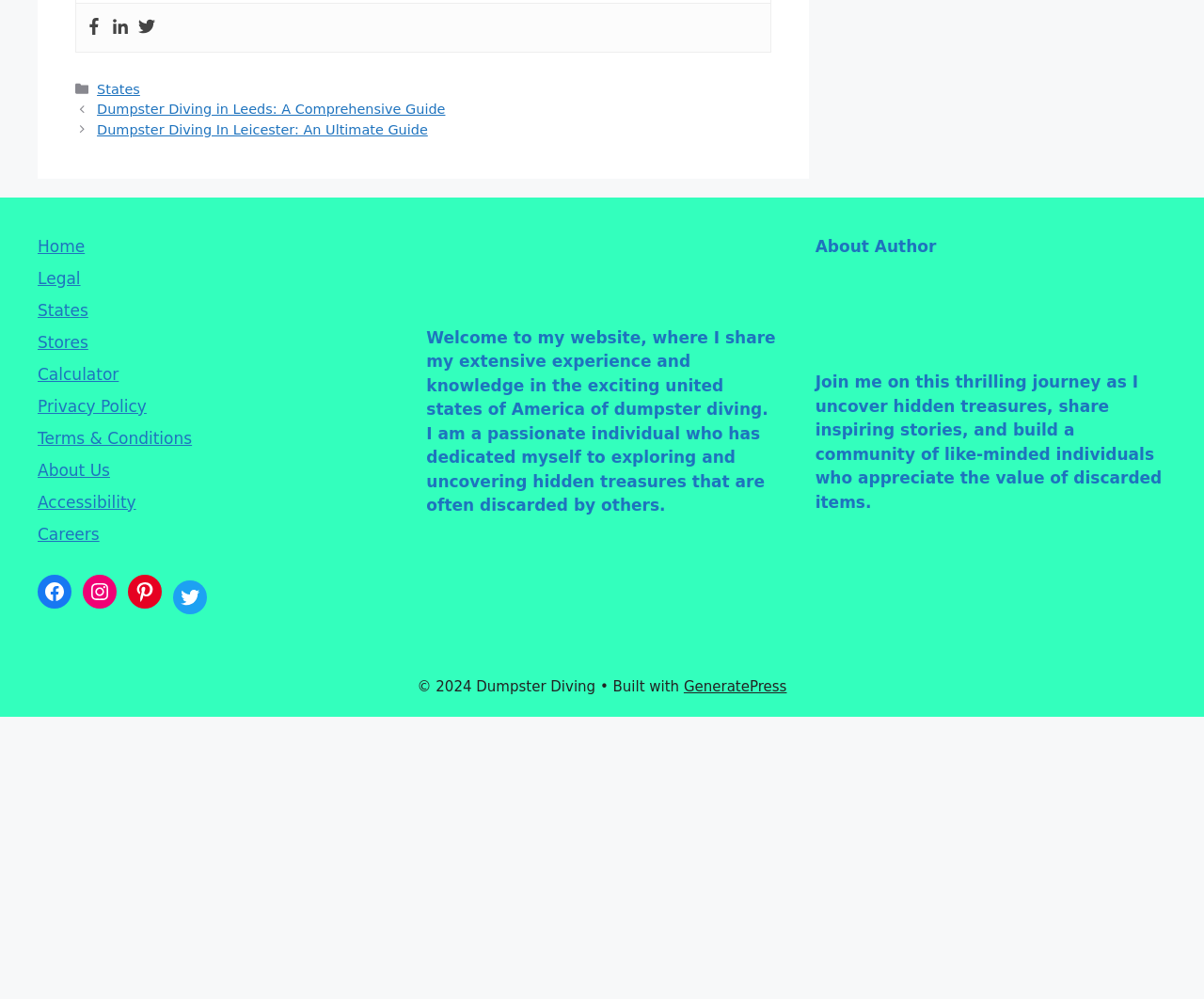What is the topic of the website?
Please provide a single word or phrase in response based on the screenshot.

Dumpster Diving